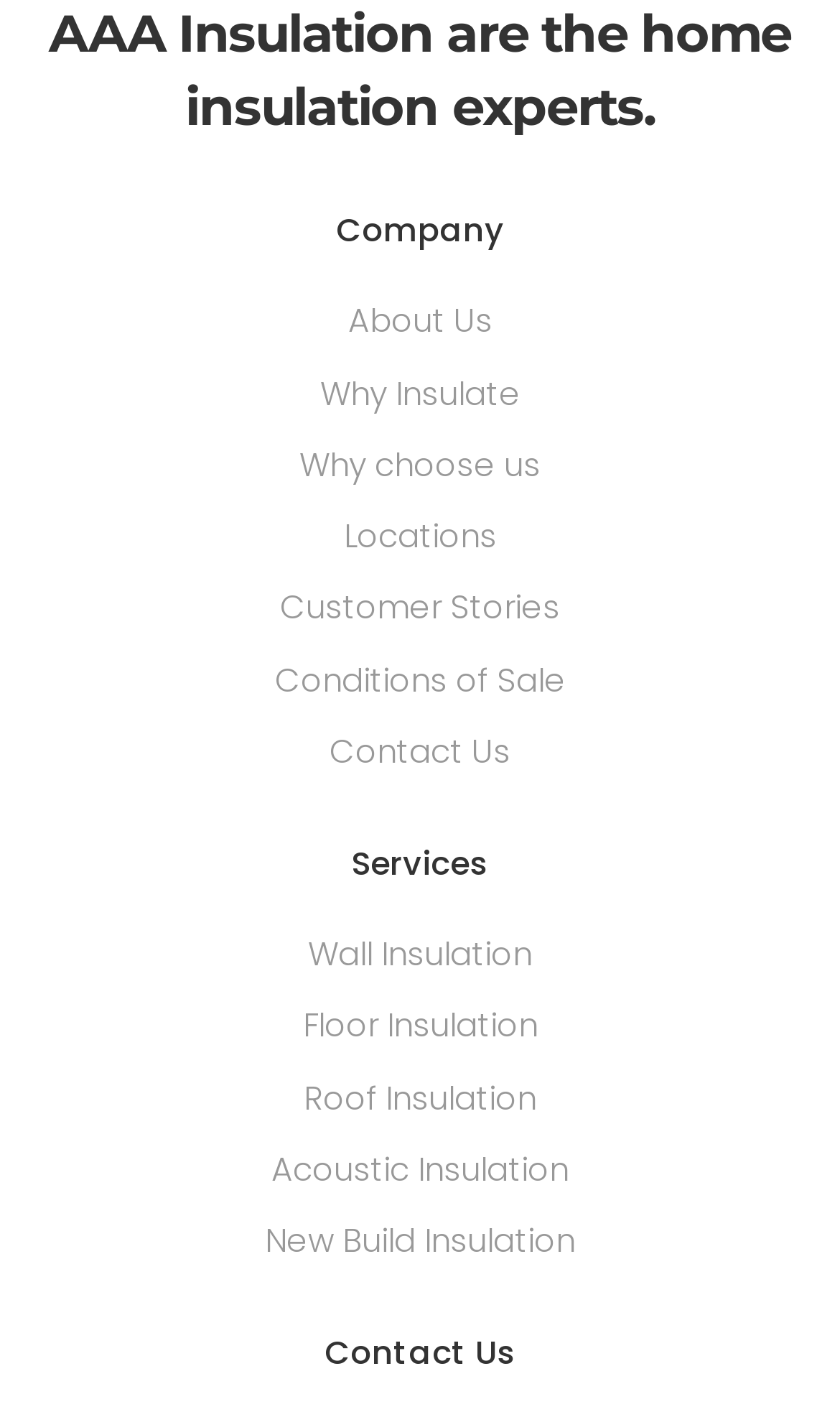Please specify the bounding box coordinates of the region to click in order to perform the following instruction: "Click on About Us".

[0.308, 0.21, 0.692, 0.245]